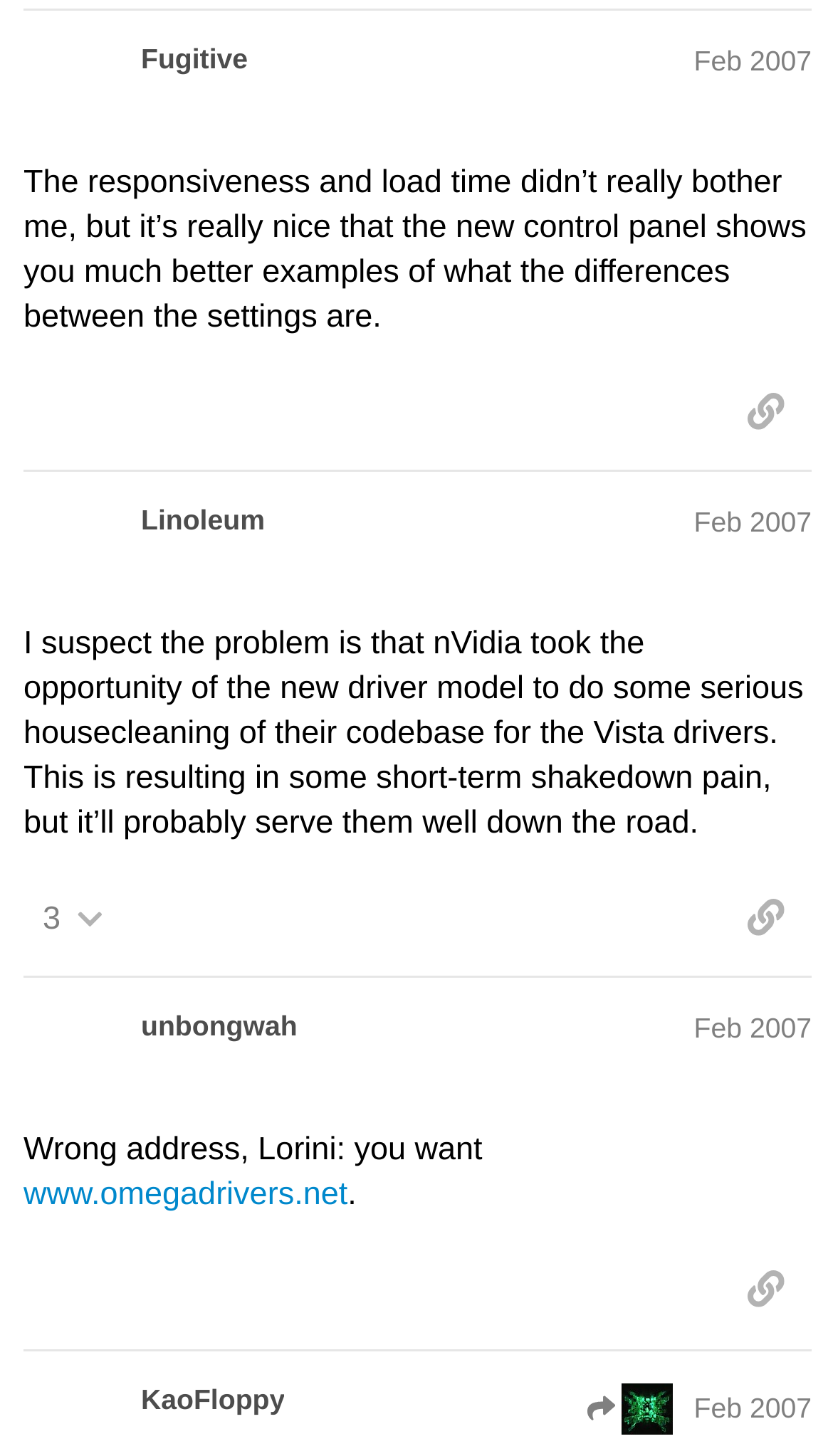Identify the bounding box for the UI element that is described as follows: "Feb 2007".

[0.833, 0.031, 0.974, 0.053]